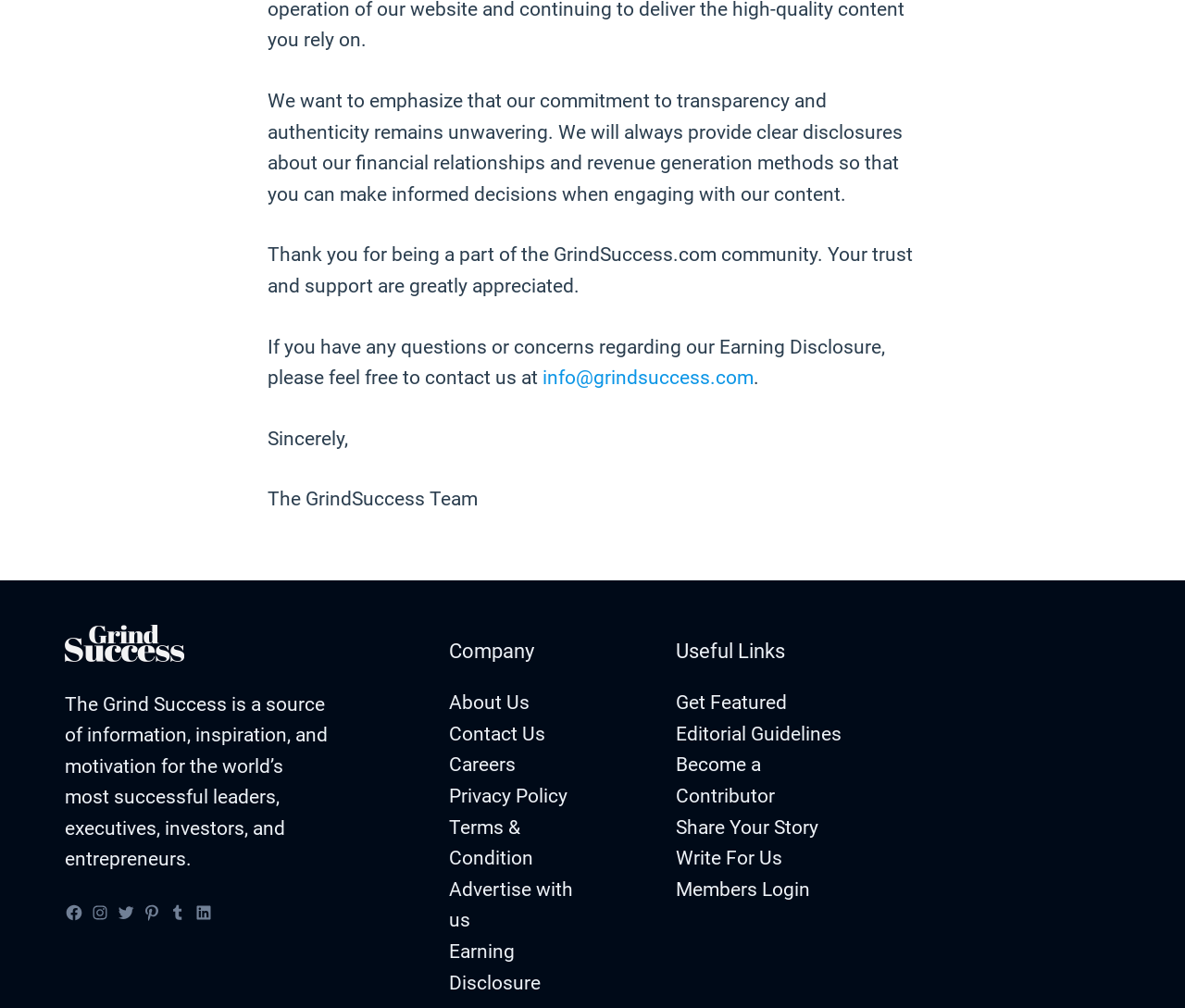Given the description Earning Disclosure, predict the bounding box coordinates of the UI element. Ensure the coordinates are in the format (top-left x, top-left y, bottom-right x, bottom-right y) and all values are between 0 and 1.

[0.379, 0.933, 0.456, 0.986]